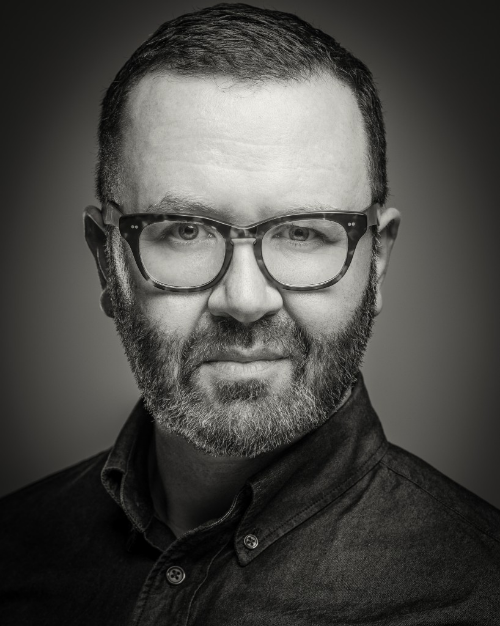What is the shape of the subject's eyeglasses?
Using the visual information, respond with a single word or phrase.

Rounded